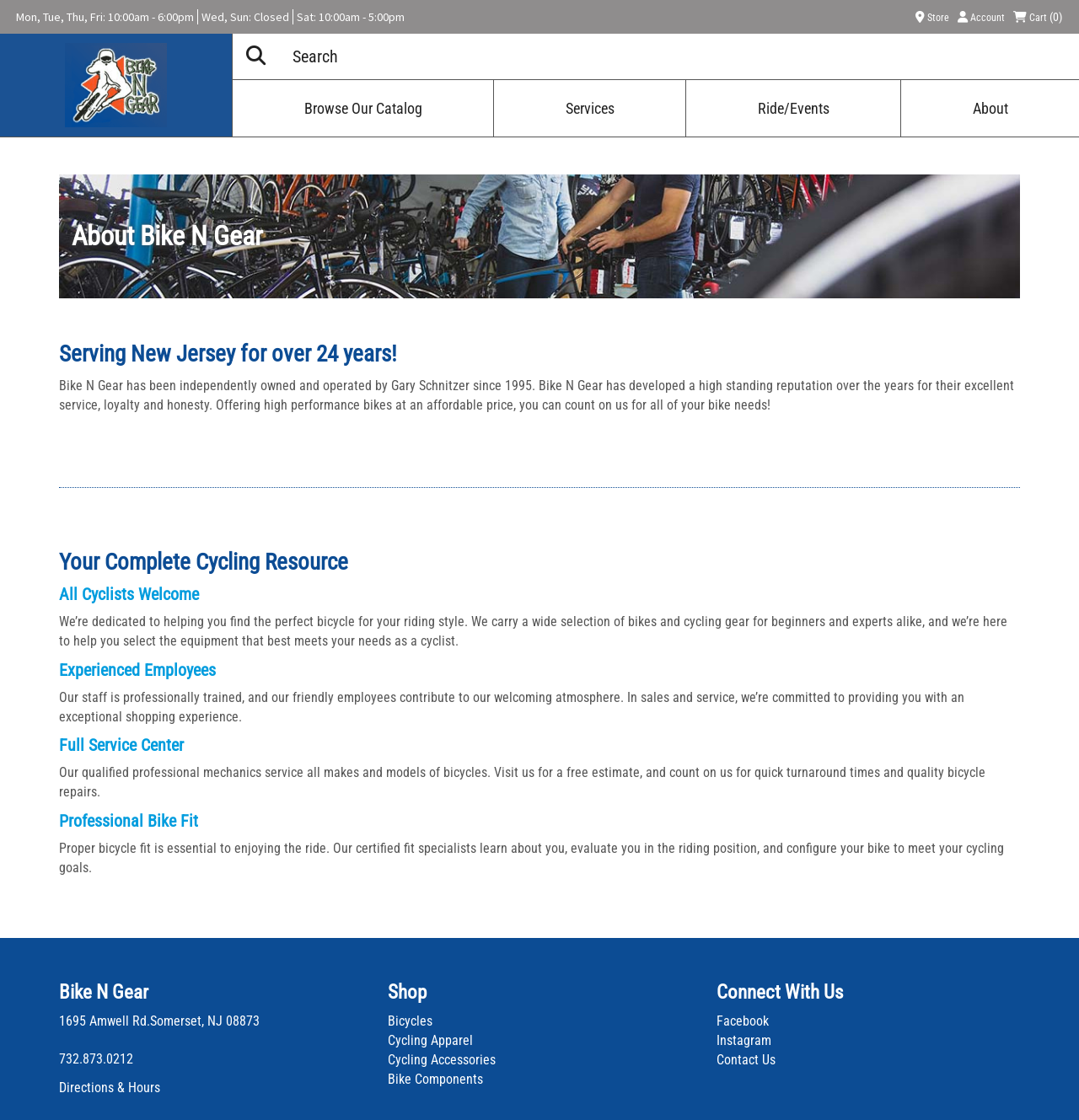What services does the bike shop offer?
Can you give a detailed and elaborate answer to the question?

I found the services offered by the bike shop by reading the StaticText elements on the page, which describe the services provided. The bike shop offers bike repairs and professional bike fit, among other services.